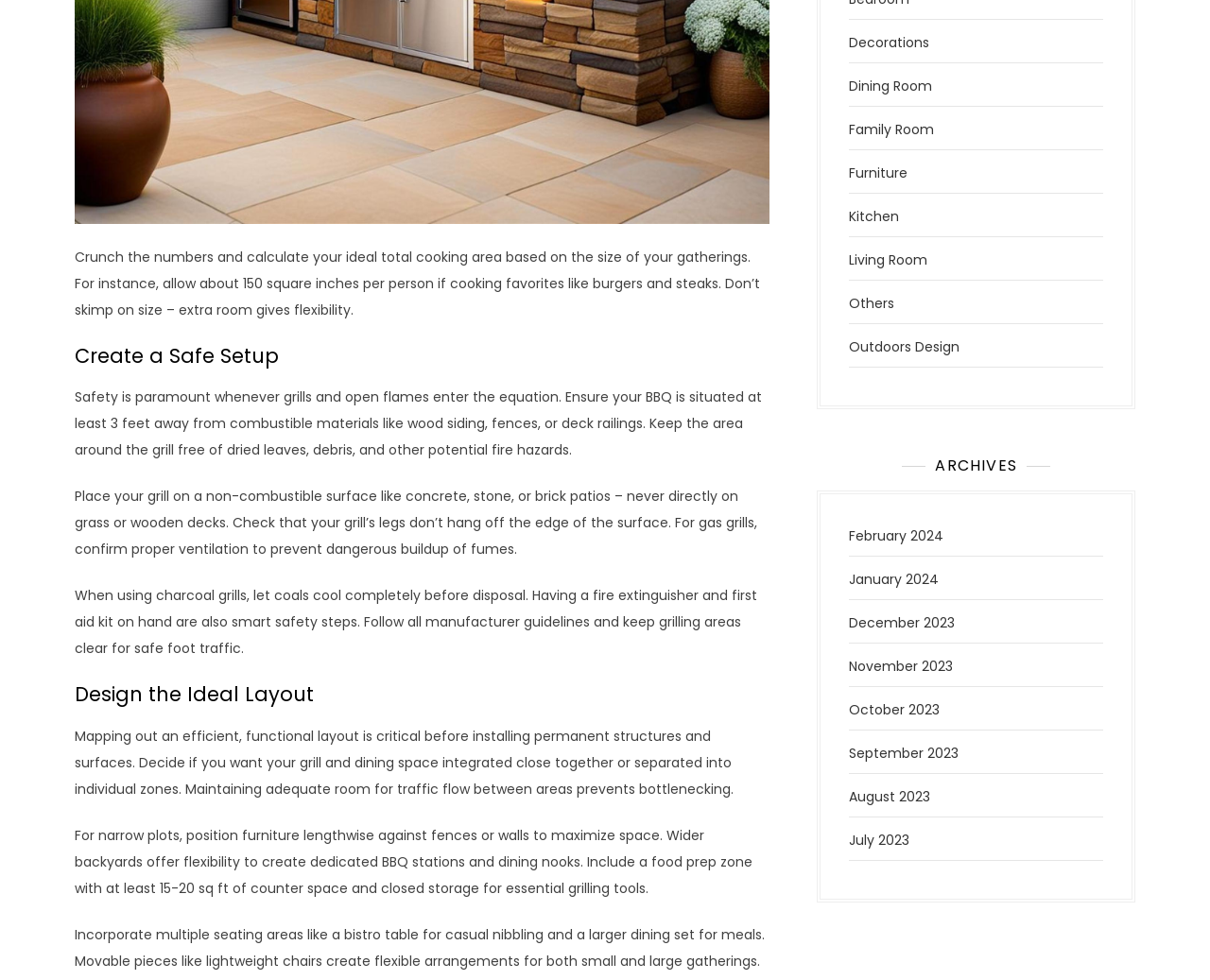Bounding box coordinates are specified in the format (top-left x, top-left y, bottom-right x, bottom-right y). All values are floating point numbers bounded between 0 and 1. Please provide the bounding box coordinate of the region this sentence describes: January 2024

[0.702, 0.582, 0.776, 0.601]